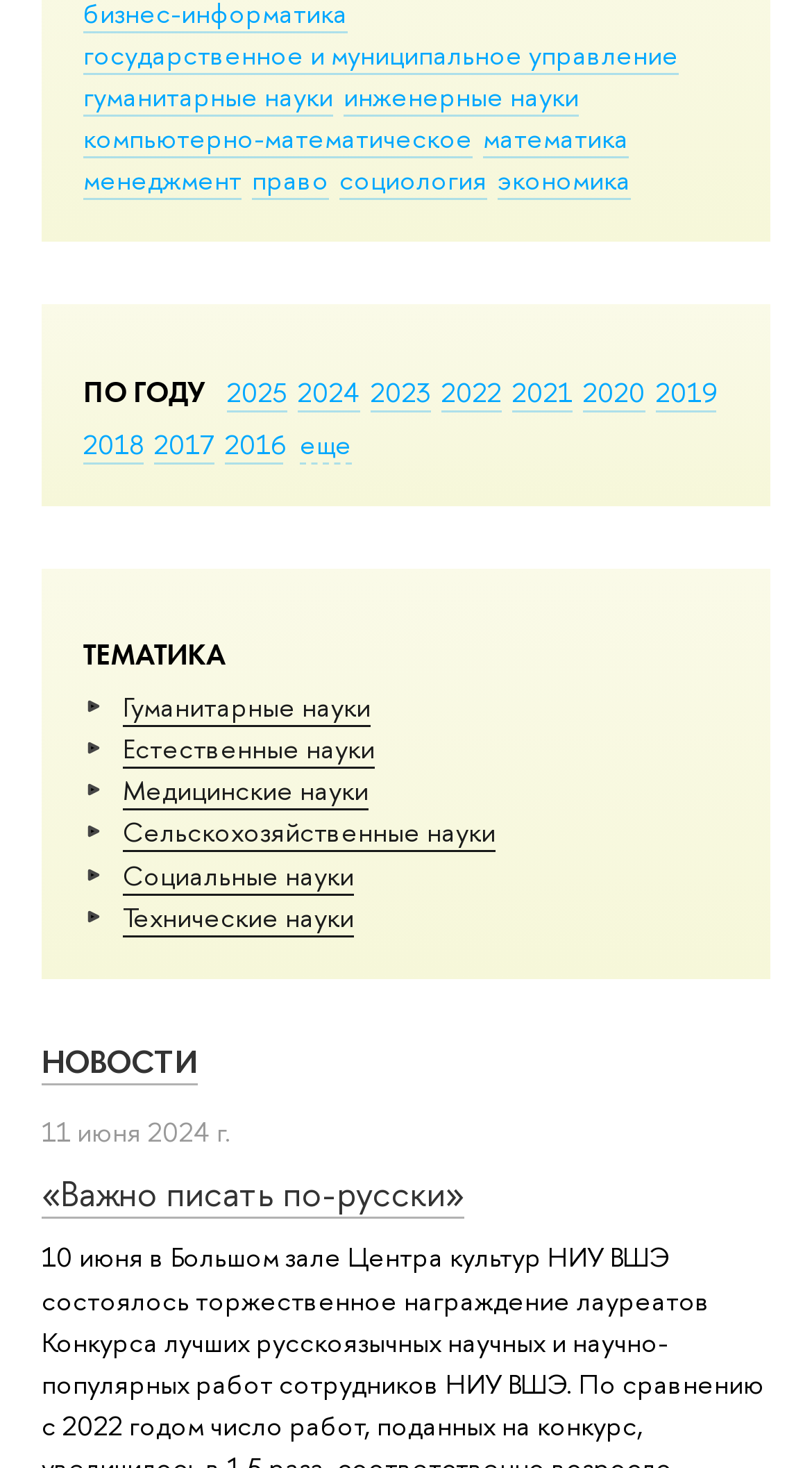Pinpoint the bounding box coordinates of the element to be clicked to execute the instruction: "Browse Гуманитарные науки".

[0.151, 0.468, 0.456, 0.495]